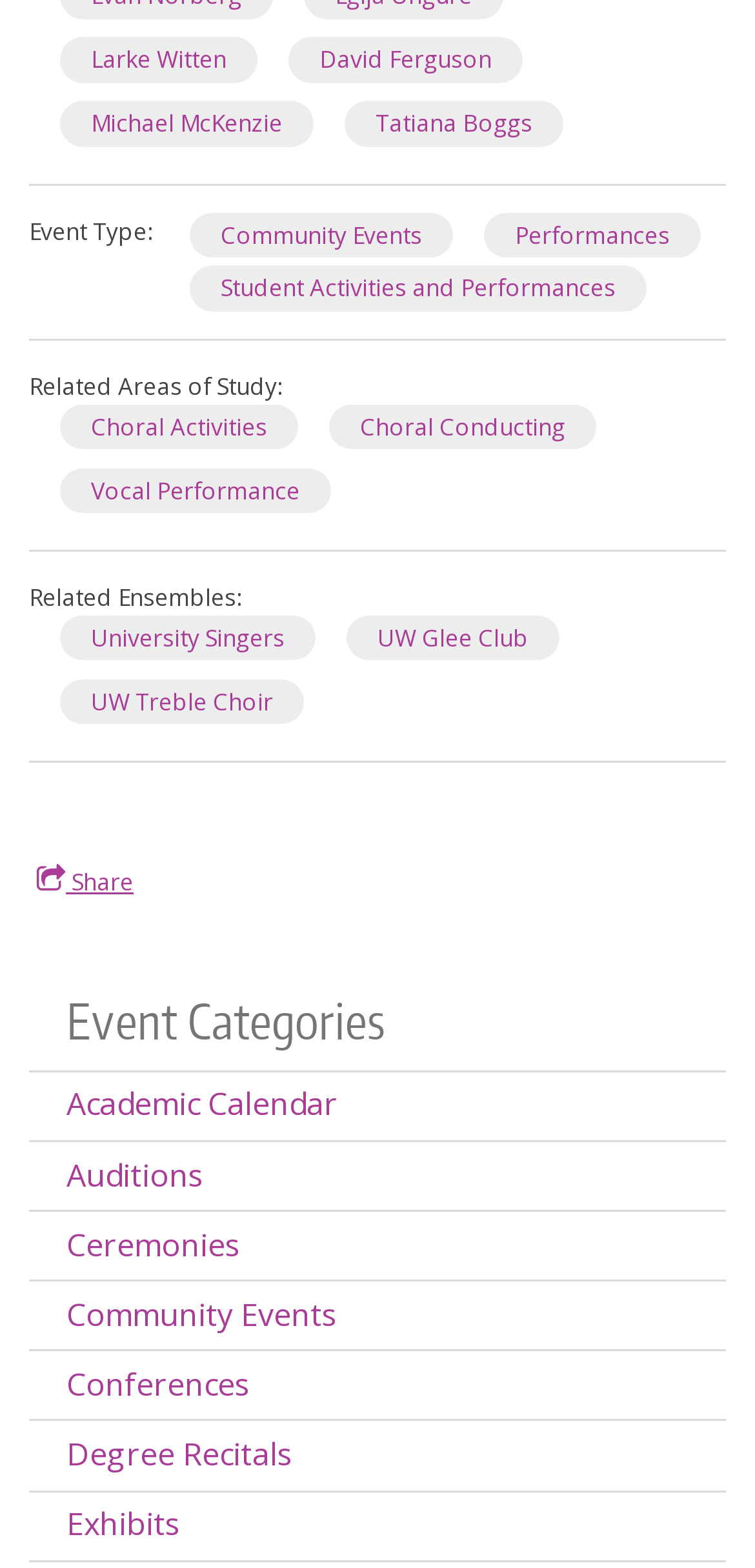Provide the bounding box coordinates for the UI element that is described as: "Tatiana Boggs".

[0.456, 0.065, 0.746, 0.093]